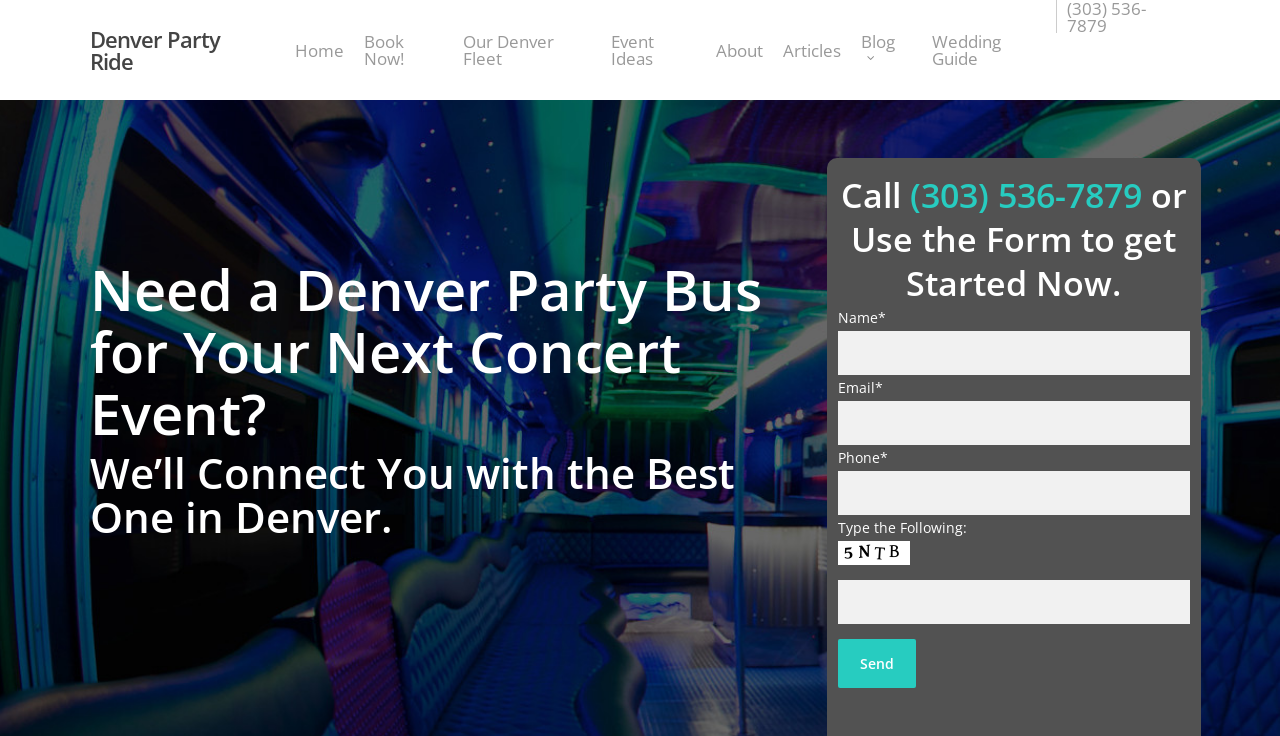Locate the bounding box coordinates of the area you need to click to fulfill this instruction: 'Fill in the contact form'. The coordinates must be in the form of four float numbers ranging from 0 to 1: [left, top, right, bottom].

[0.655, 0.414, 0.929, 0.935]